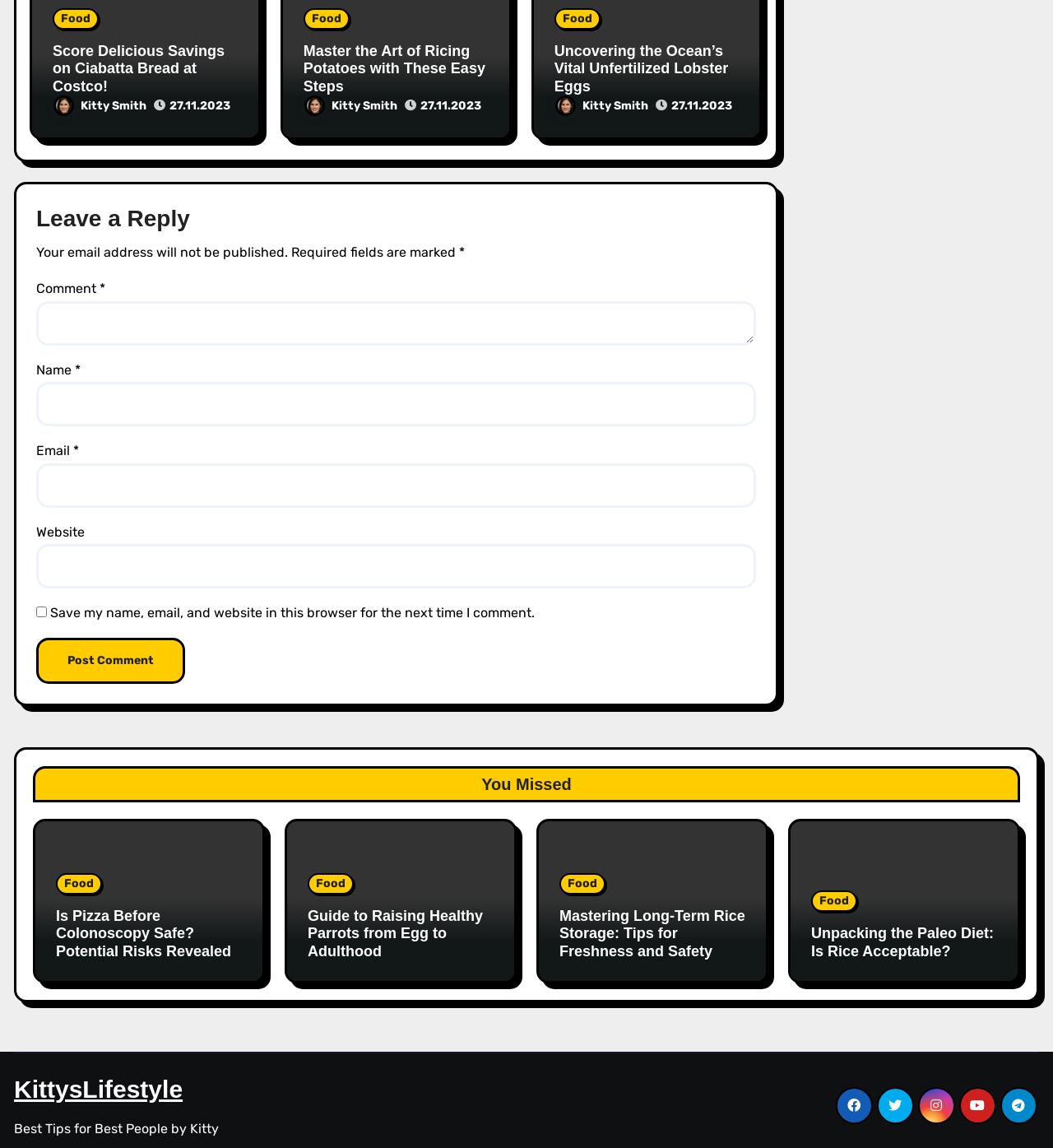Based on the element description parent_node: Email * aria-describedby="email-notes" name="email", identify the bounding box coordinates for the UI element. The coordinates should be in the format (top-left x, top-left y, bottom-right x, bottom-right y) and within the 0 to 1 range.

[0.034, 0.403, 0.718, 0.442]